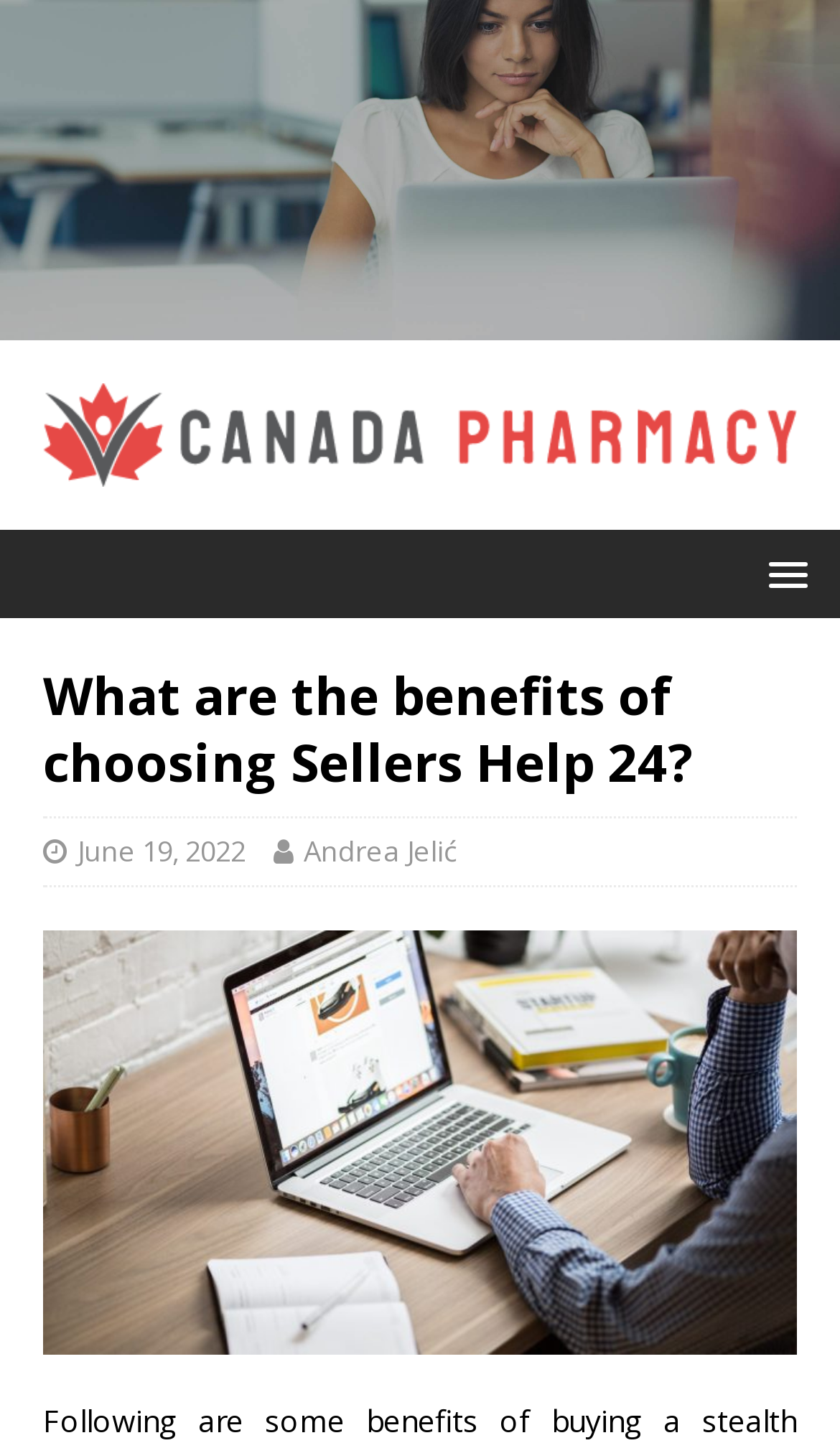Given the following UI element description: "MENU", find the bounding box coordinates in the webpage screenshot.

[0.872, 0.375, 0.987, 0.418]